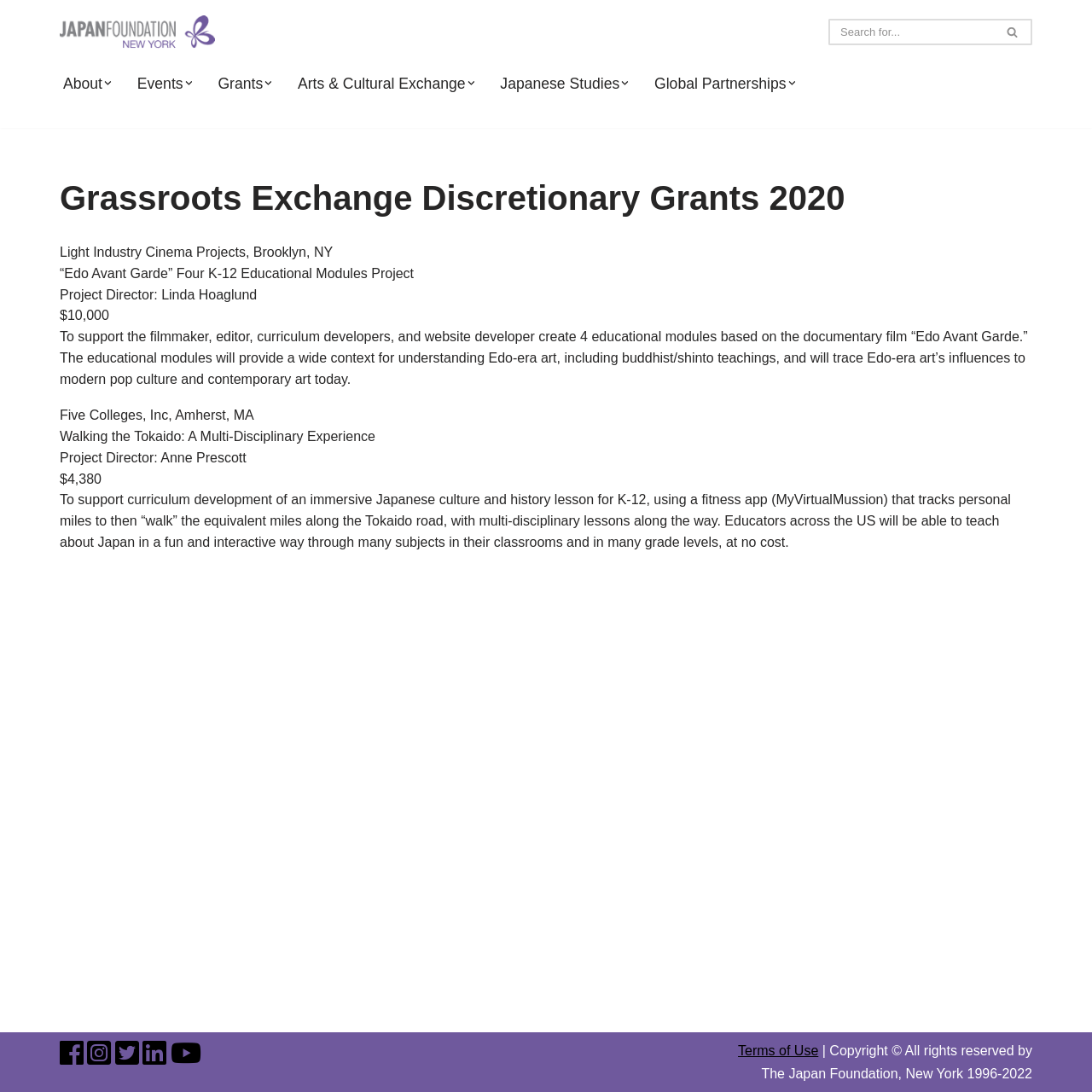Please answer the following question using a single word or phrase: 
Who is the project director of 'Walking the Tokaido' project?

Anne Prescott